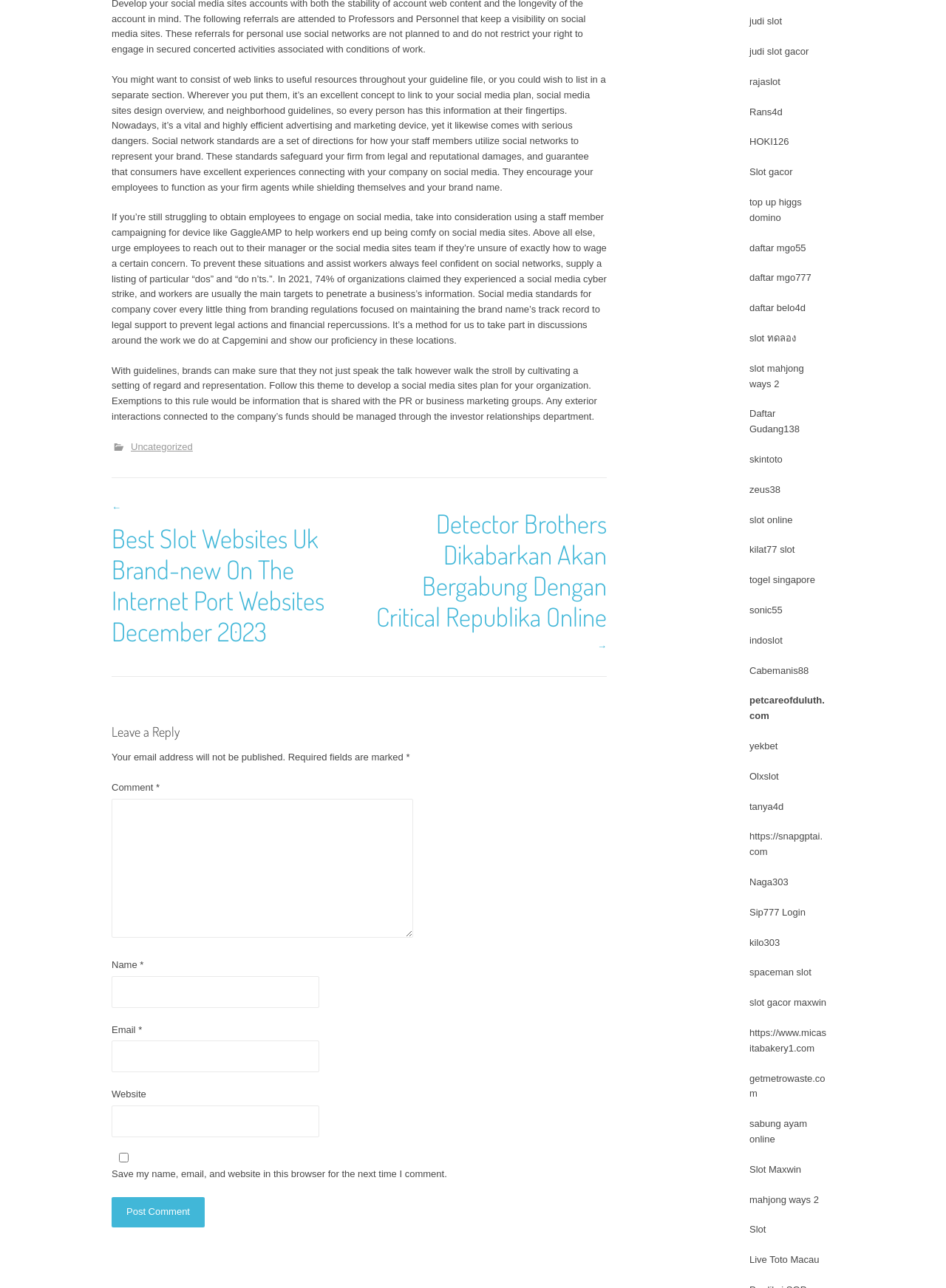Please identify the bounding box coordinates of the element I need to click to follow this instruction: "Click the 'Detector Brothers Dikabarkan Akan Bergabung Dengan Critical Republika Online' link".

[0.38, 0.394, 0.641, 0.506]